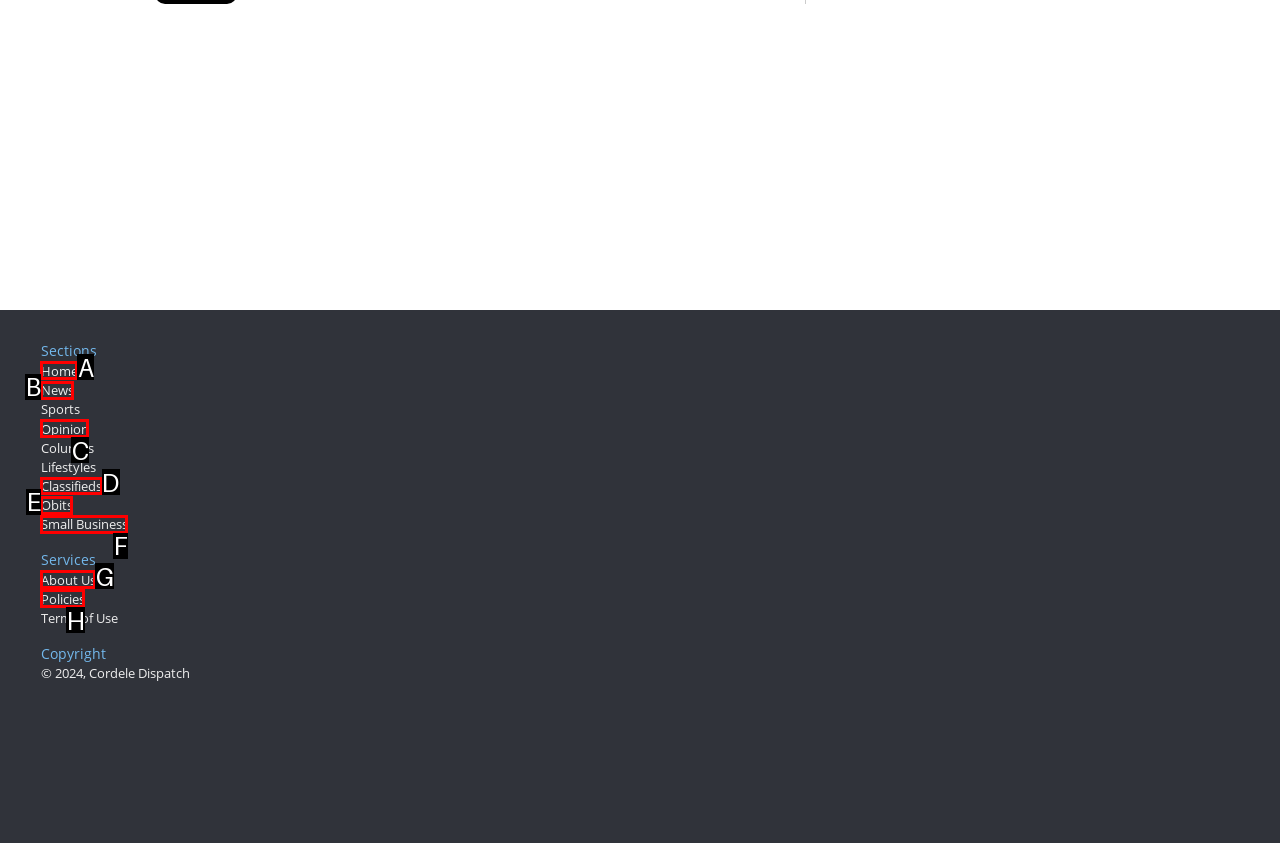Point out which HTML element you should click to fulfill the task: view classifieds.
Provide the option's letter from the given choices.

D